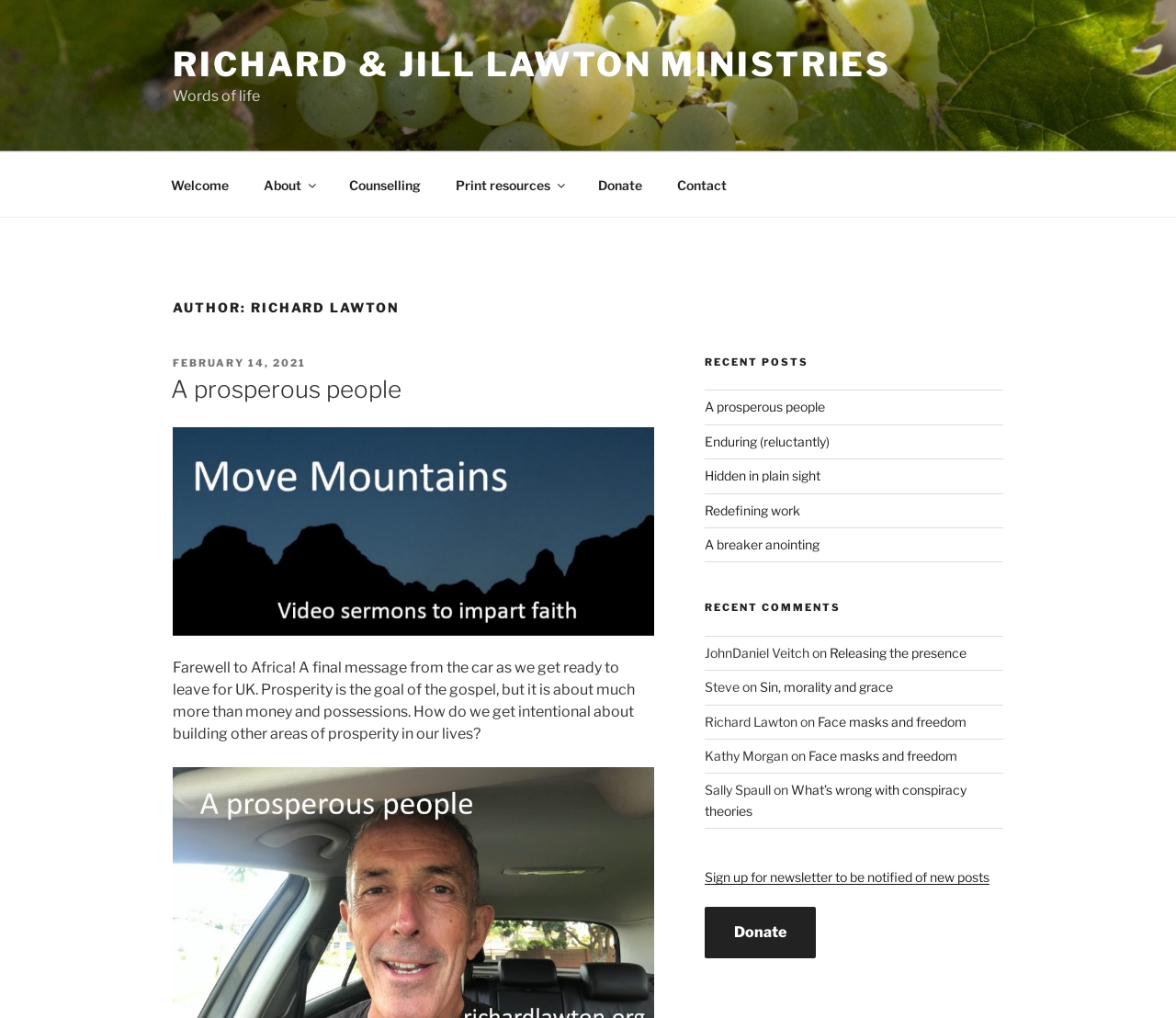Please locate the clickable area by providing the bounding box coordinates to follow this instruction: "View recent comments".

[0.599, 0.591, 0.853, 0.605]